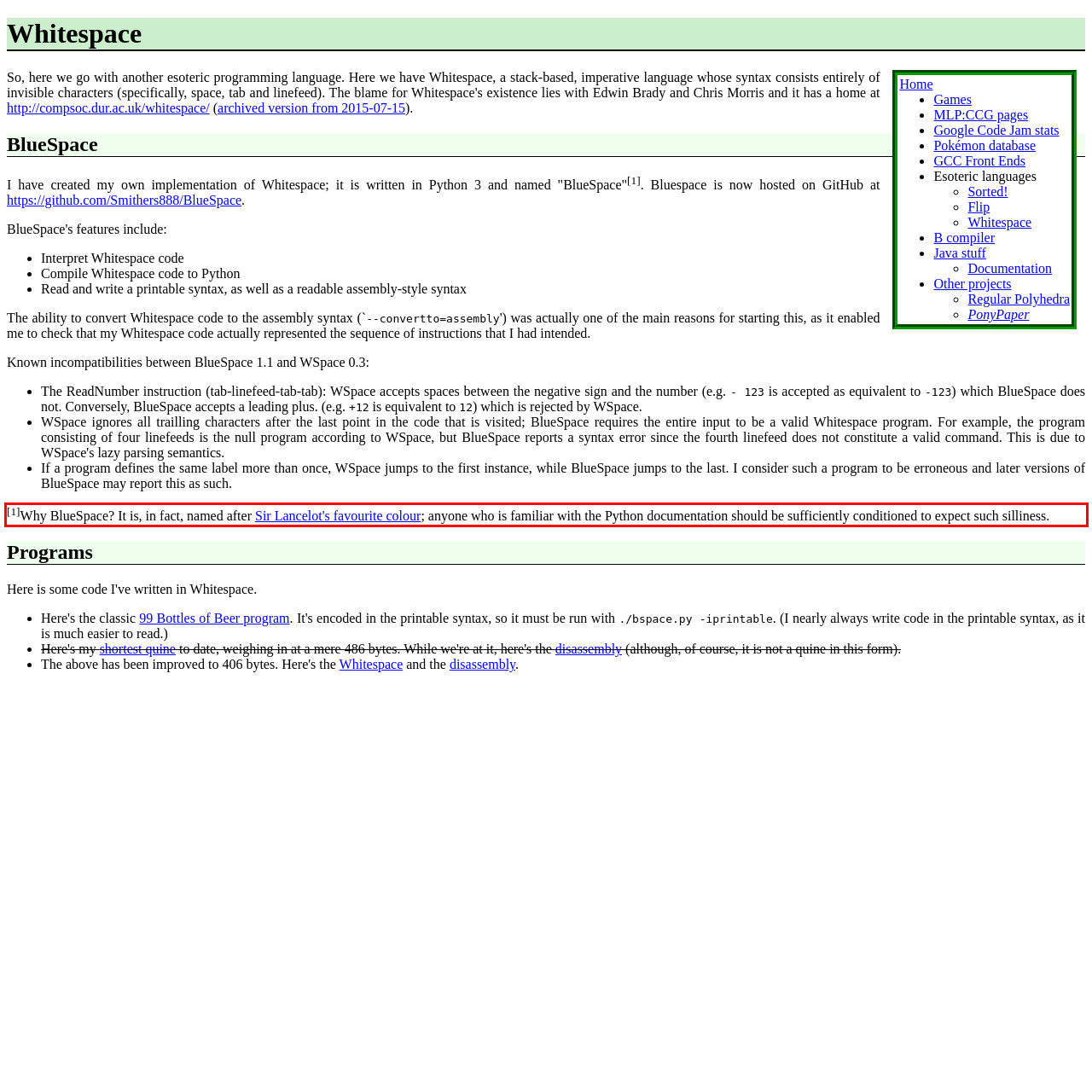Given a screenshot of a webpage with a red bounding box, please identify and retrieve the text inside the red rectangle.

[1]Why BlueSpace? It is, in fact, named after Sir Lancelot's favourite colour; anyone who is familiar with the Python documentation should be sufficiently conditioned to expect such silliness.